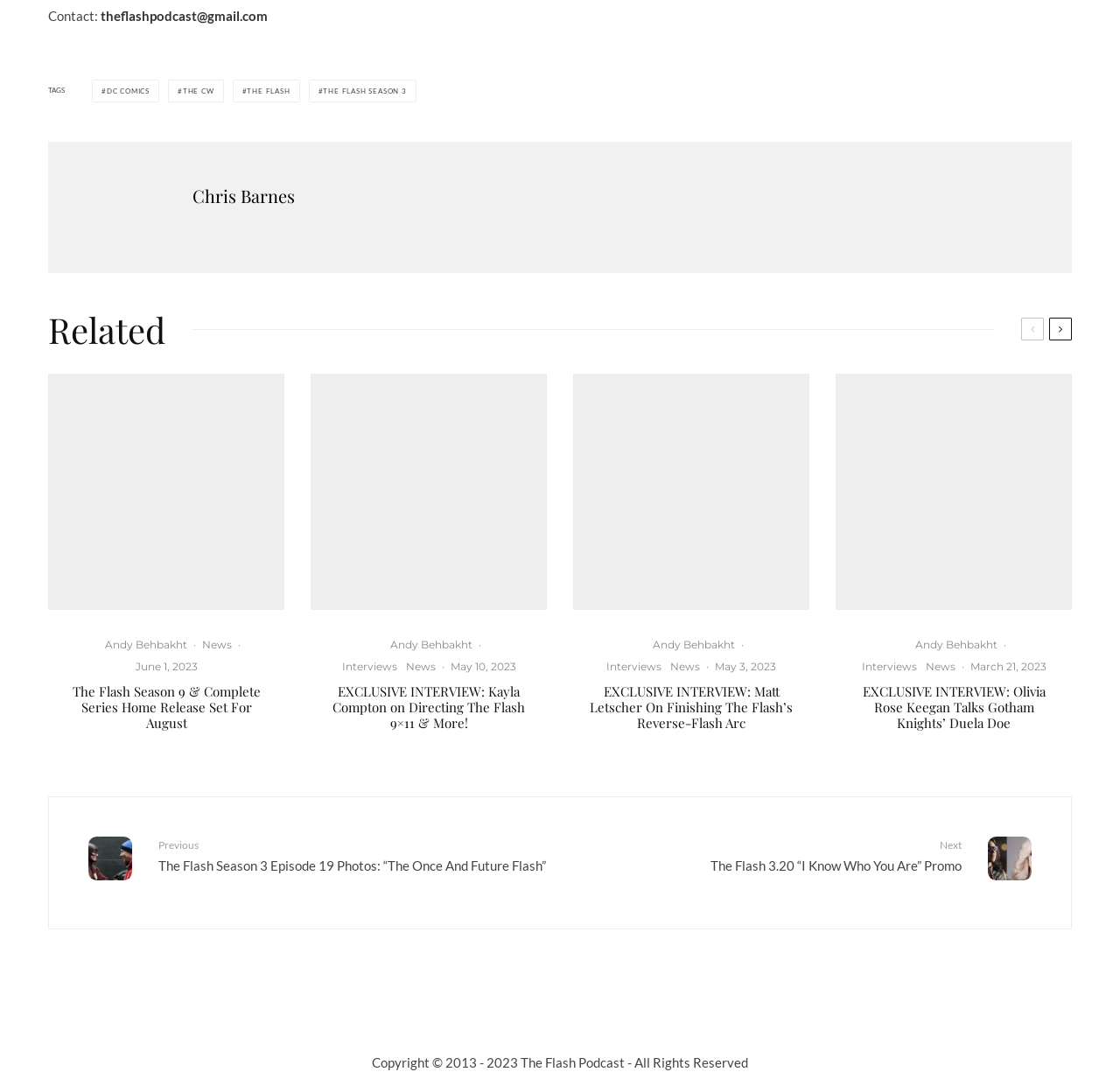For the following element description, predict the bounding box coordinates in the format (top-left x, top-left y, bottom-right x, bottom-right y). All values should be floating point numbers between 0 and 1. Description: Interviews

[0.541, 0.61, 0.591, 0.626]